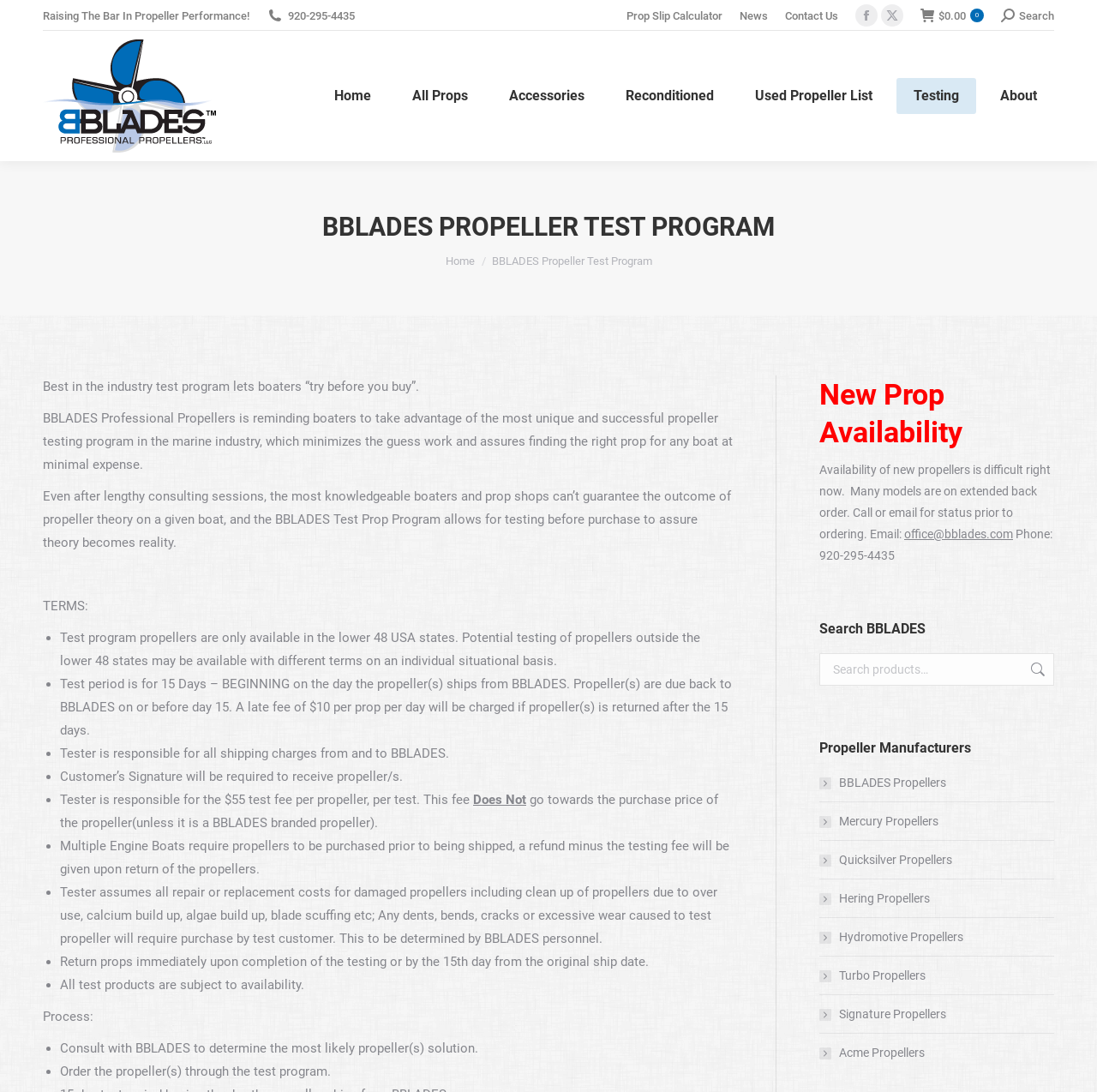What is the purpose of the BBLADES Test Prop Program?
Please use the image to provide an in-depth answer to the question.

The BBLADES Test Prop Program is designed to let boaters 'try before you buy', minimizing the guess work and assuring finding the right prop for any boat at minimal expense, as stated in the webpage's content.